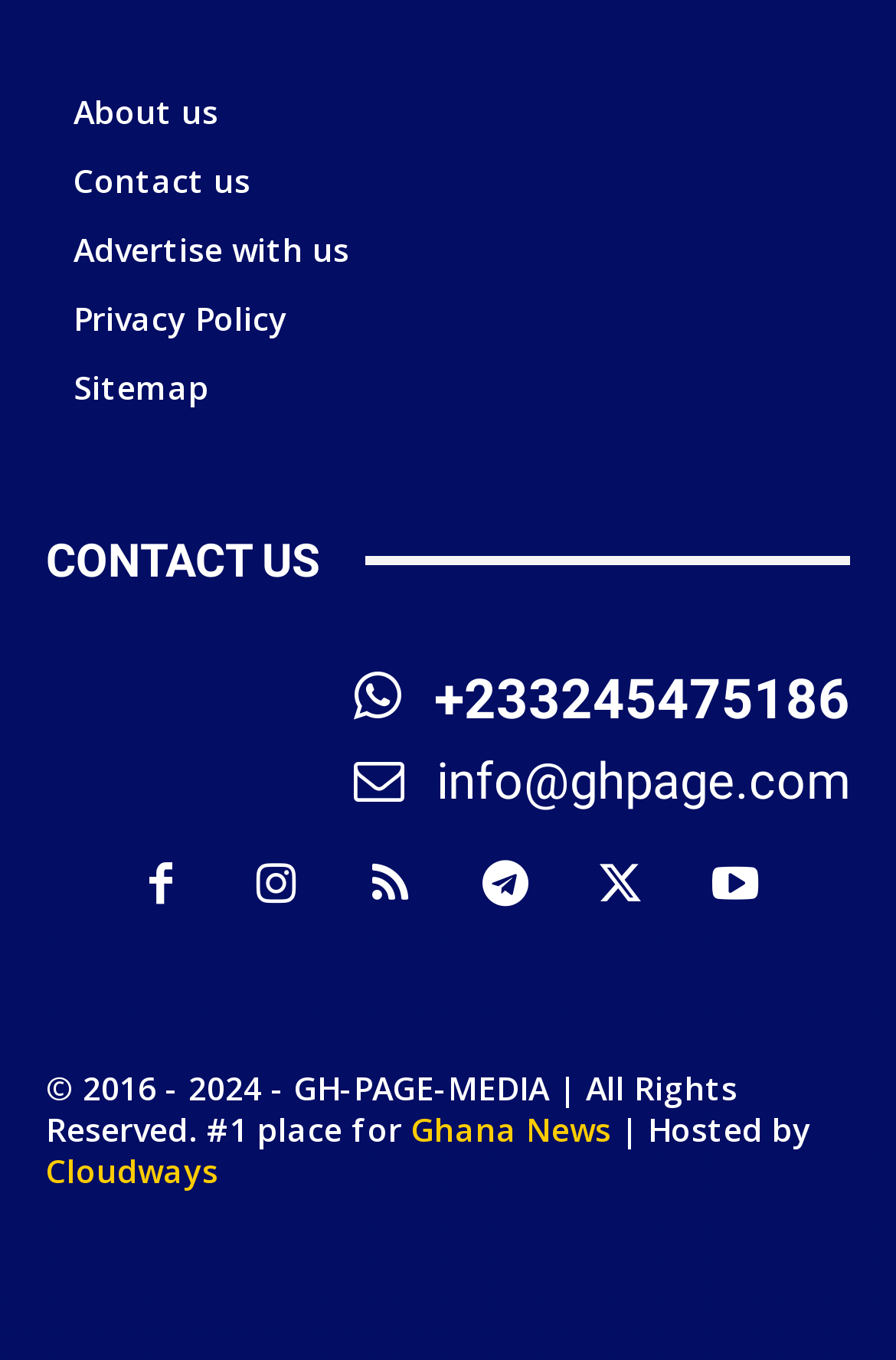What is the phone number provided on the webpage?
Based on the image, answer the question with as much detail as possible.

I found a link with the text ' +233245475186' which is likely a phone number, and it is located at [0.395, 0.487, 0.949, 0.538] on the page.